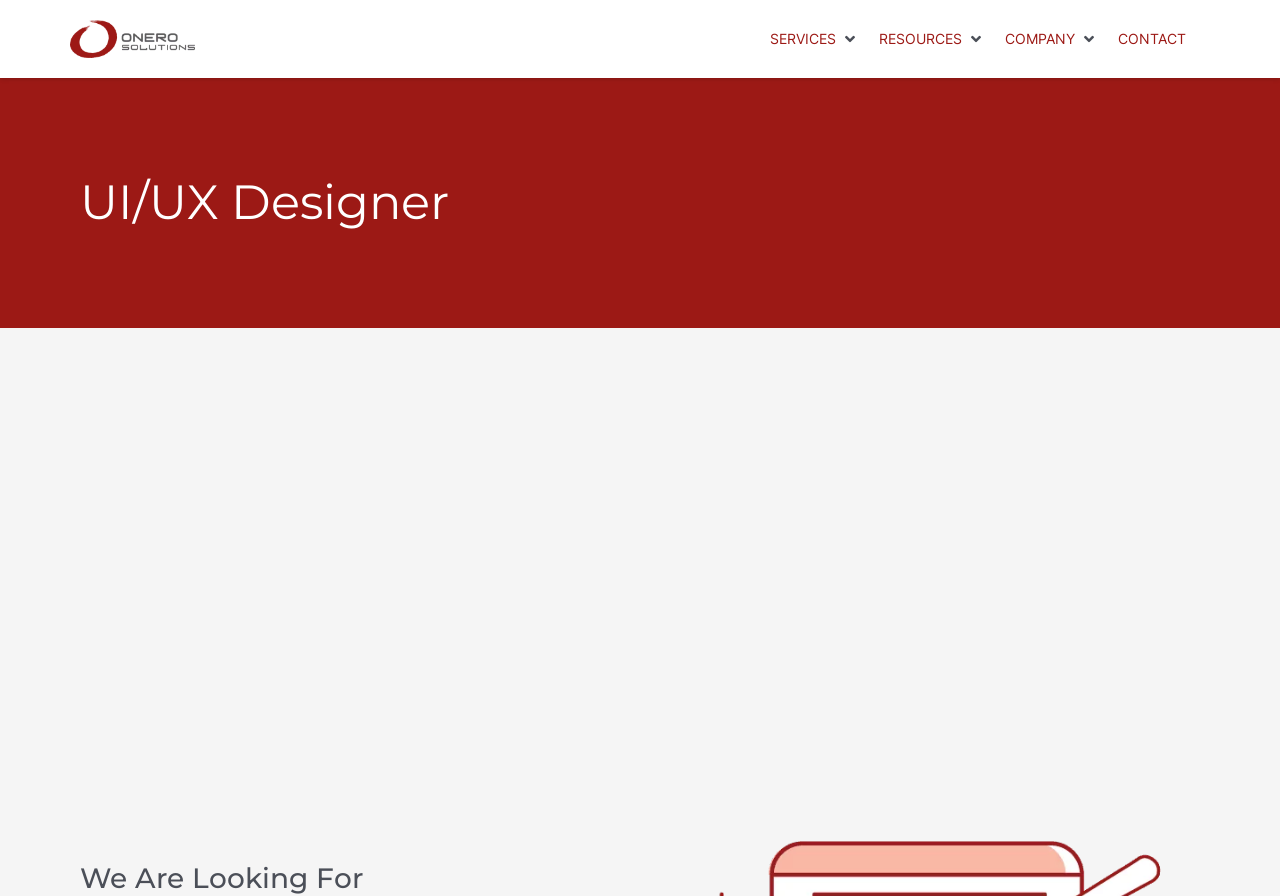Respond to the question below with a concise word or phrase:
What is the company name displayed on the top left?

Onero Solutions